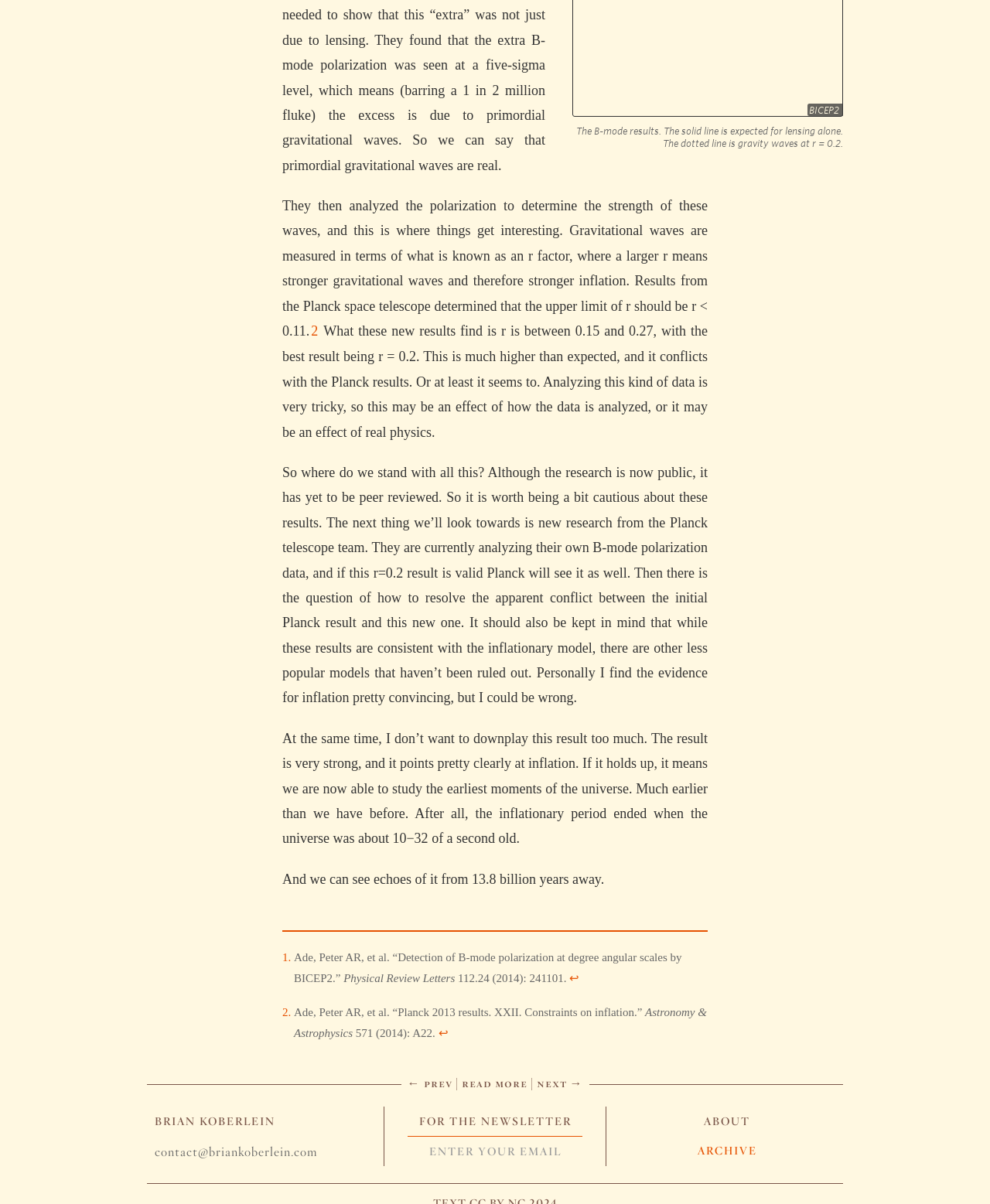Please locate the bounding box coordinates of the element that should be clicked to achieve the given instruction: "contact the author".

[0.156, 0.95, 0.32, 0.964]